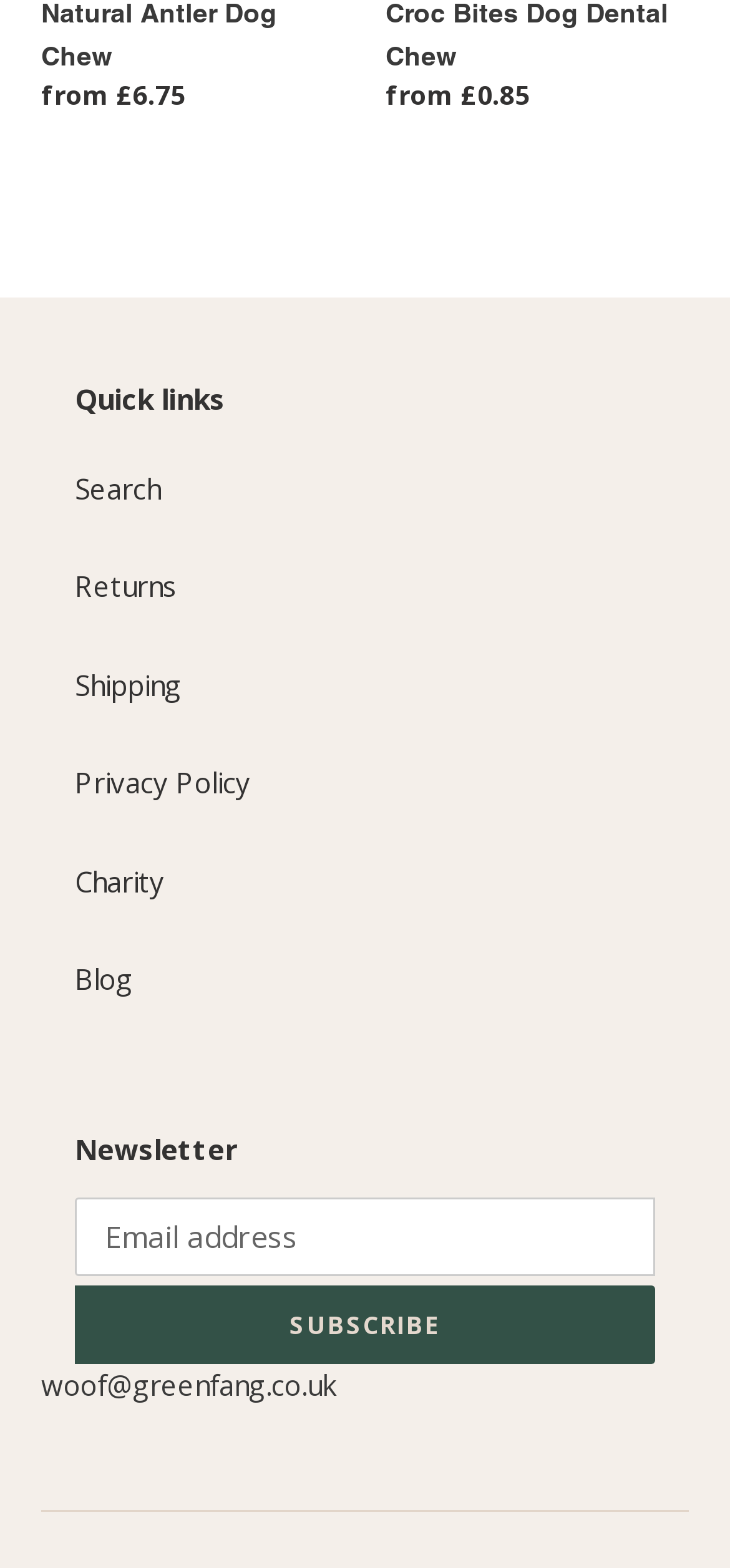Extract the bounding box for the UI element that matches this description: "Privacy Policy".

[0.103, 0.487, 0.344, 0.511]